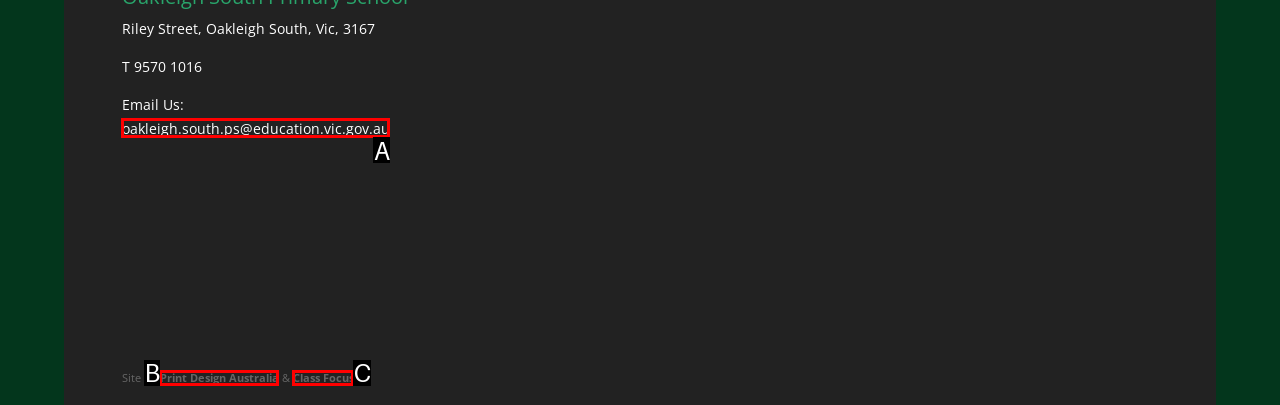Match the description to the correct option: Print Design Australia
Provide the letter of the matching option directly.

B